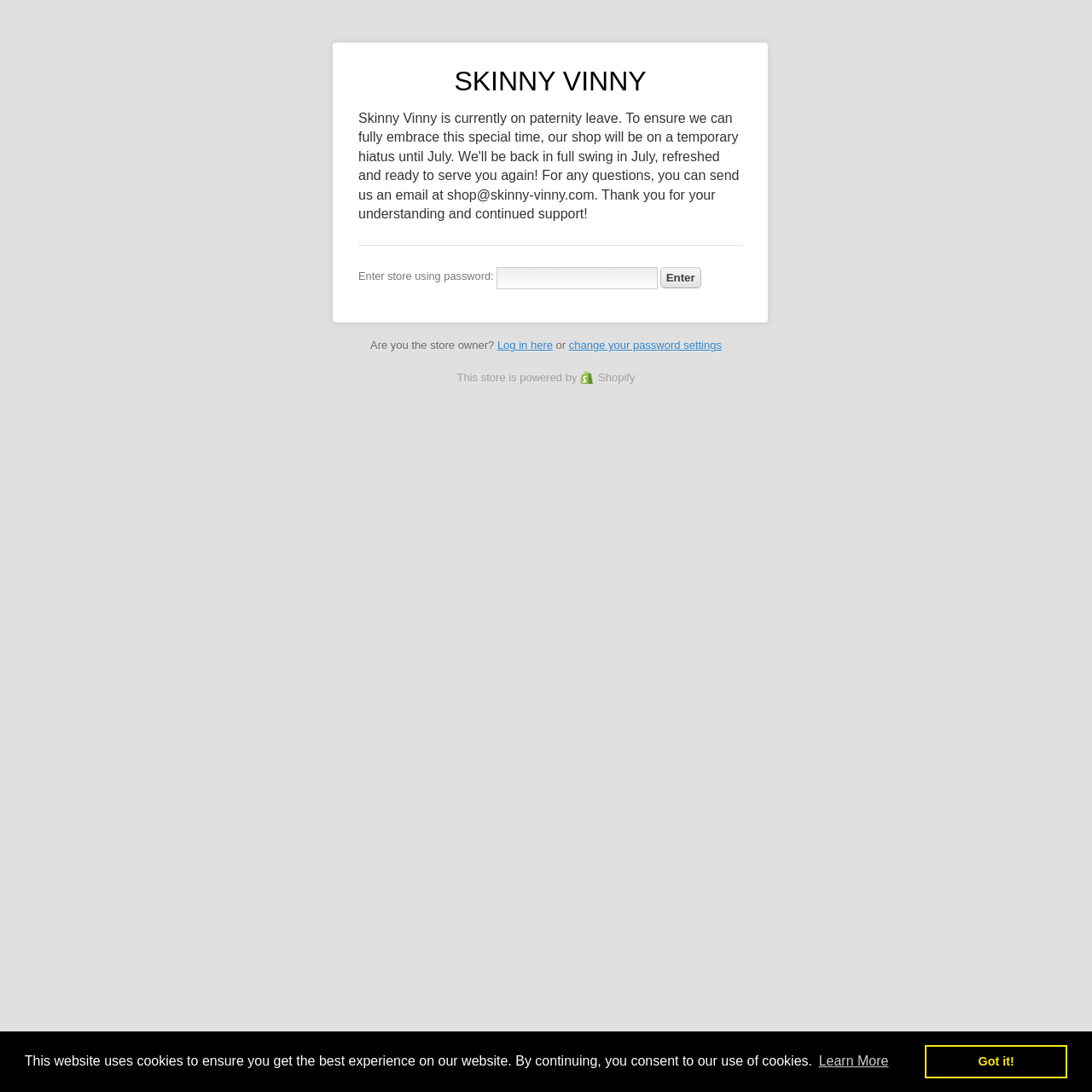What platform powers this store?
Based on the screenshot, respond with a single word or phrase.

Shopify